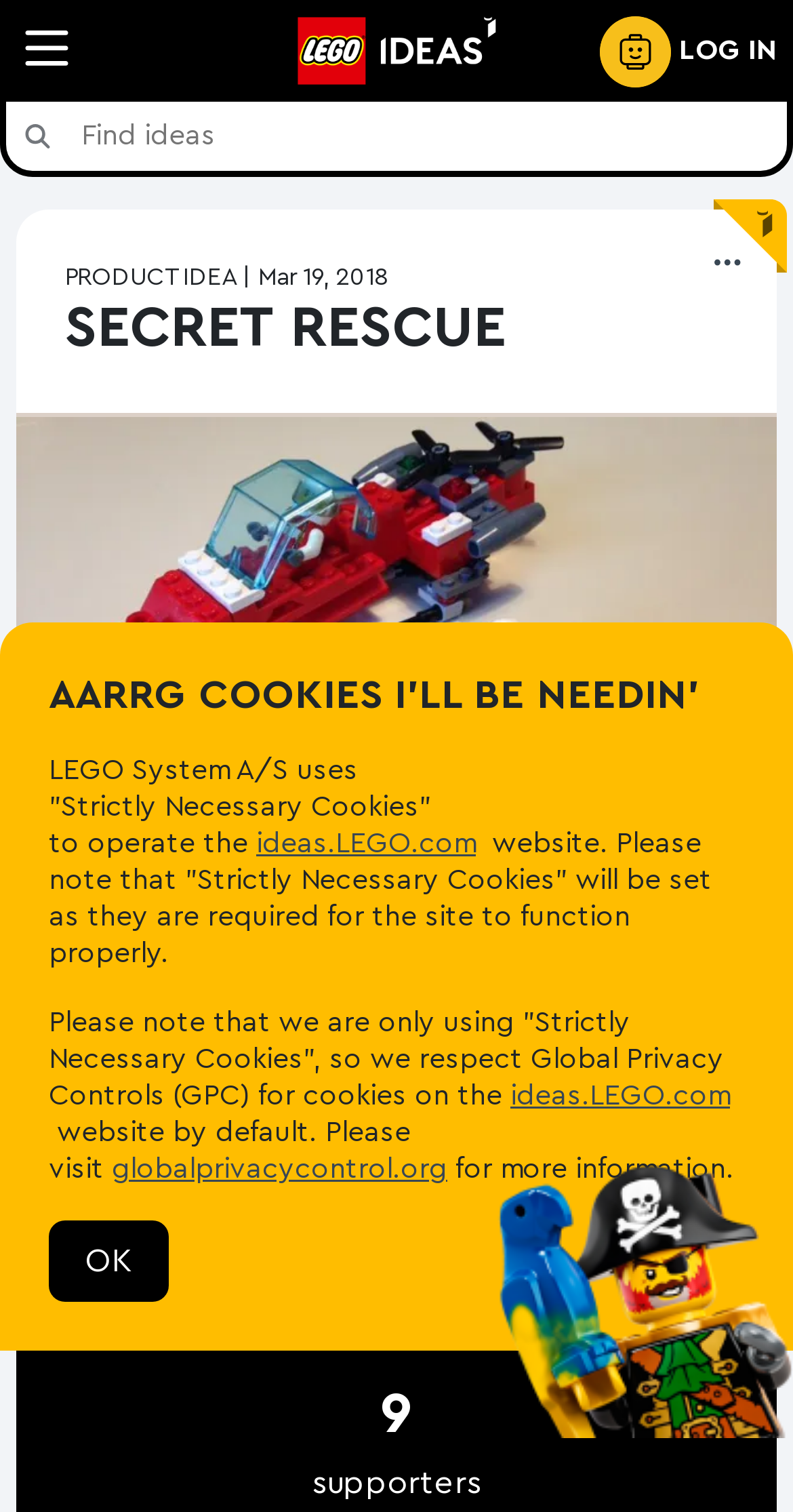How many supporters does the product idea have?
Using the image as a reference, answer with just one word or a short phrase.

9